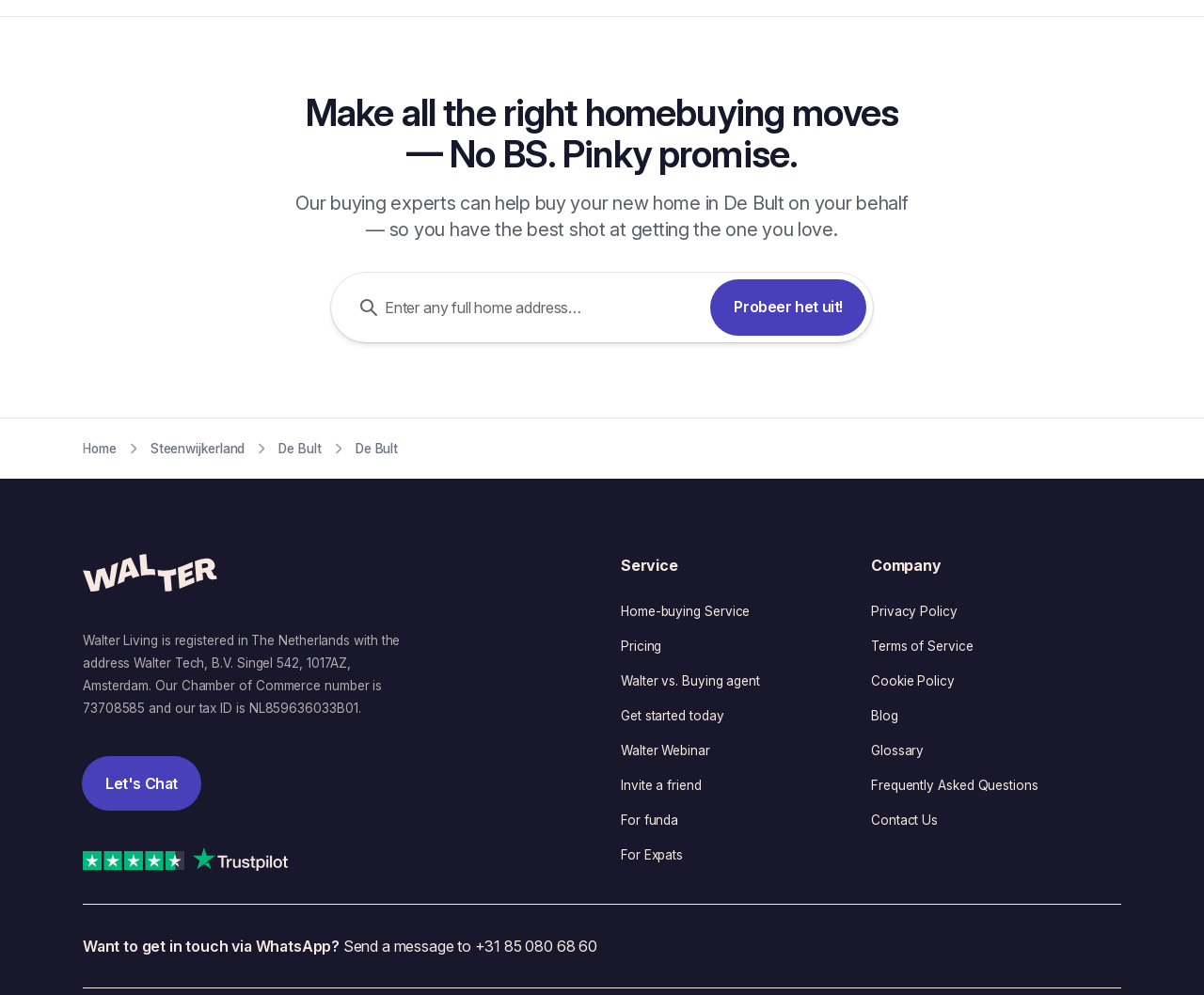Locate the bounding box coordinates of the UI element described by: "Glossary". Provide the coordinates as four float numbers between 0 and 1, formatted as [left, top, right, bottom].

[0.723, 0.747, 0.767, 0.762]